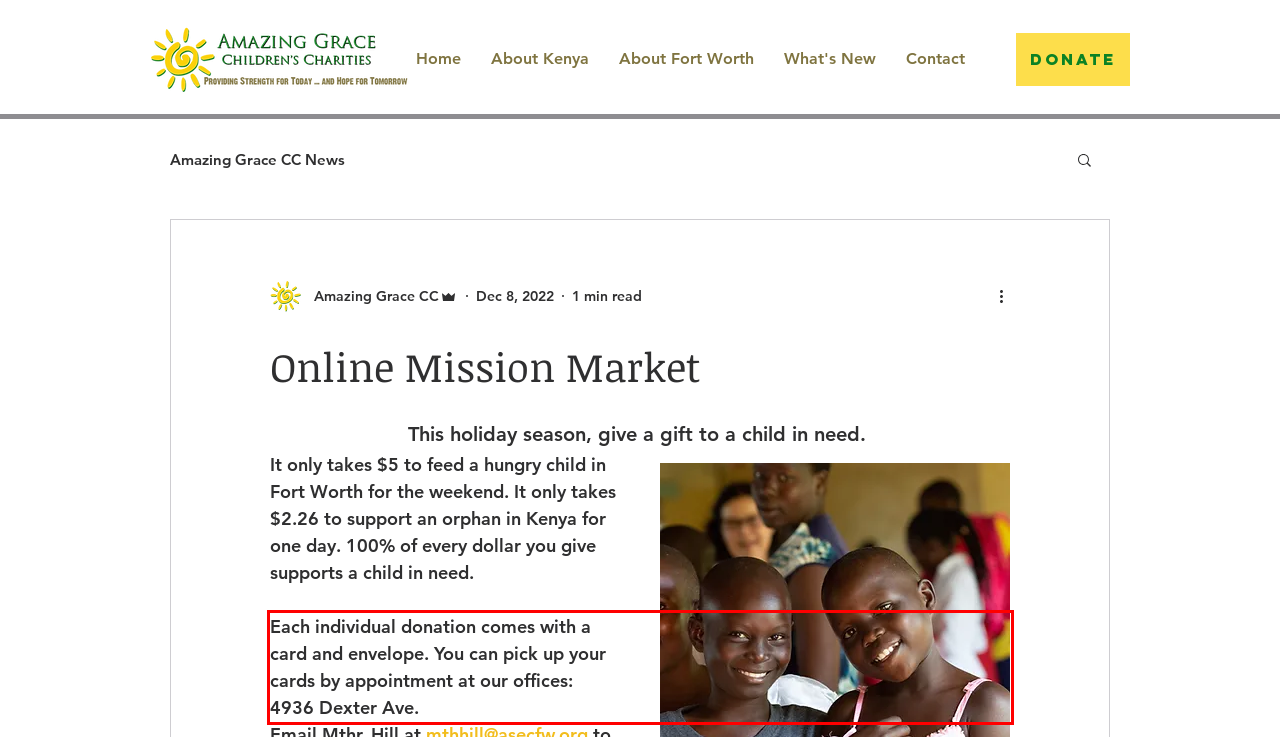Please perform OCR on the UI element surrounded by the red bounding box in the given webpage screenshot and extract its text content.

Each individual donation comes with a card and envelope. You can pick up your cards by appointment at our offices: 4936 Dexter Ave.